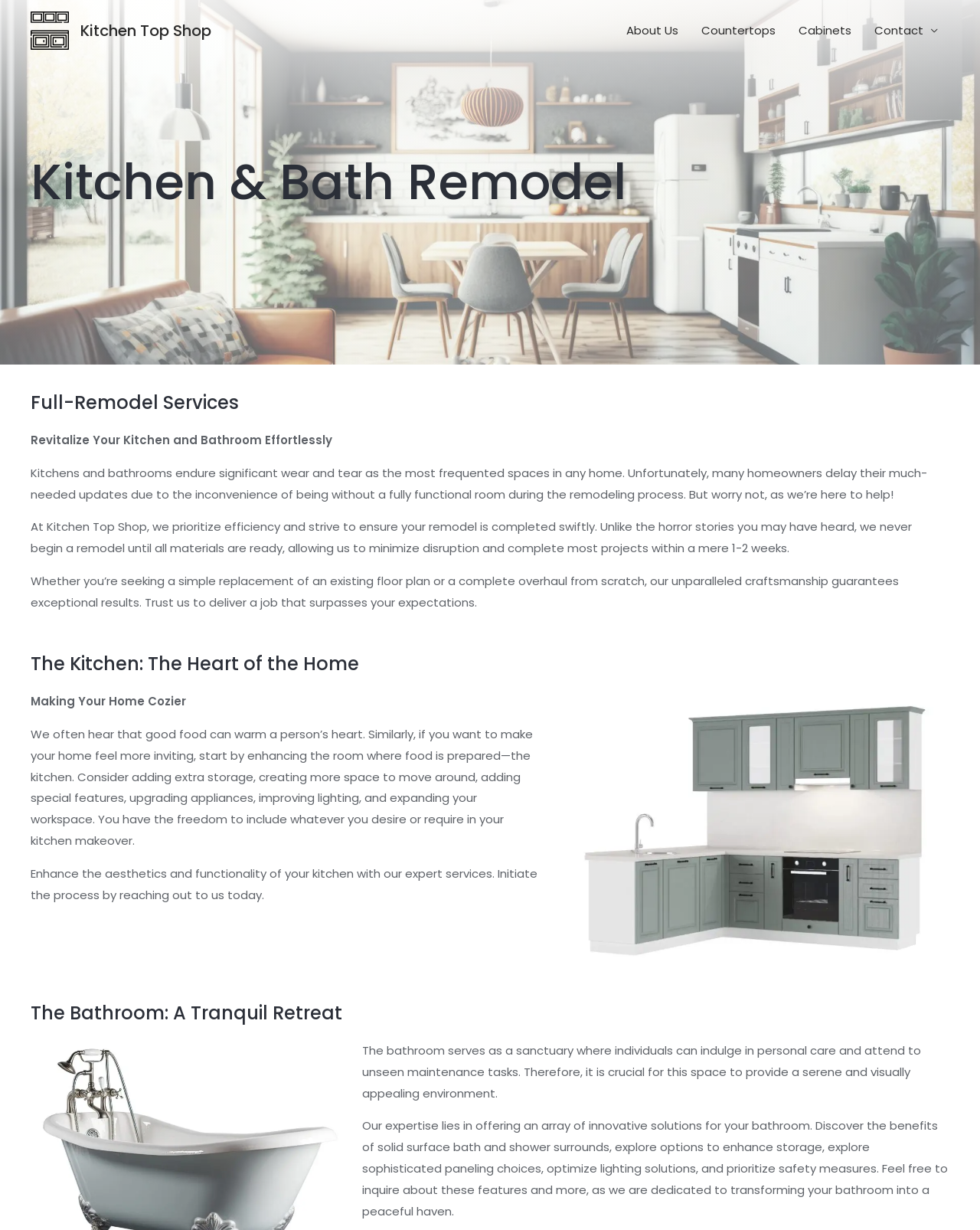Give a one-word or phrase response to the following question: What is the main focus of the company?

Kitchen and Bath Remodel